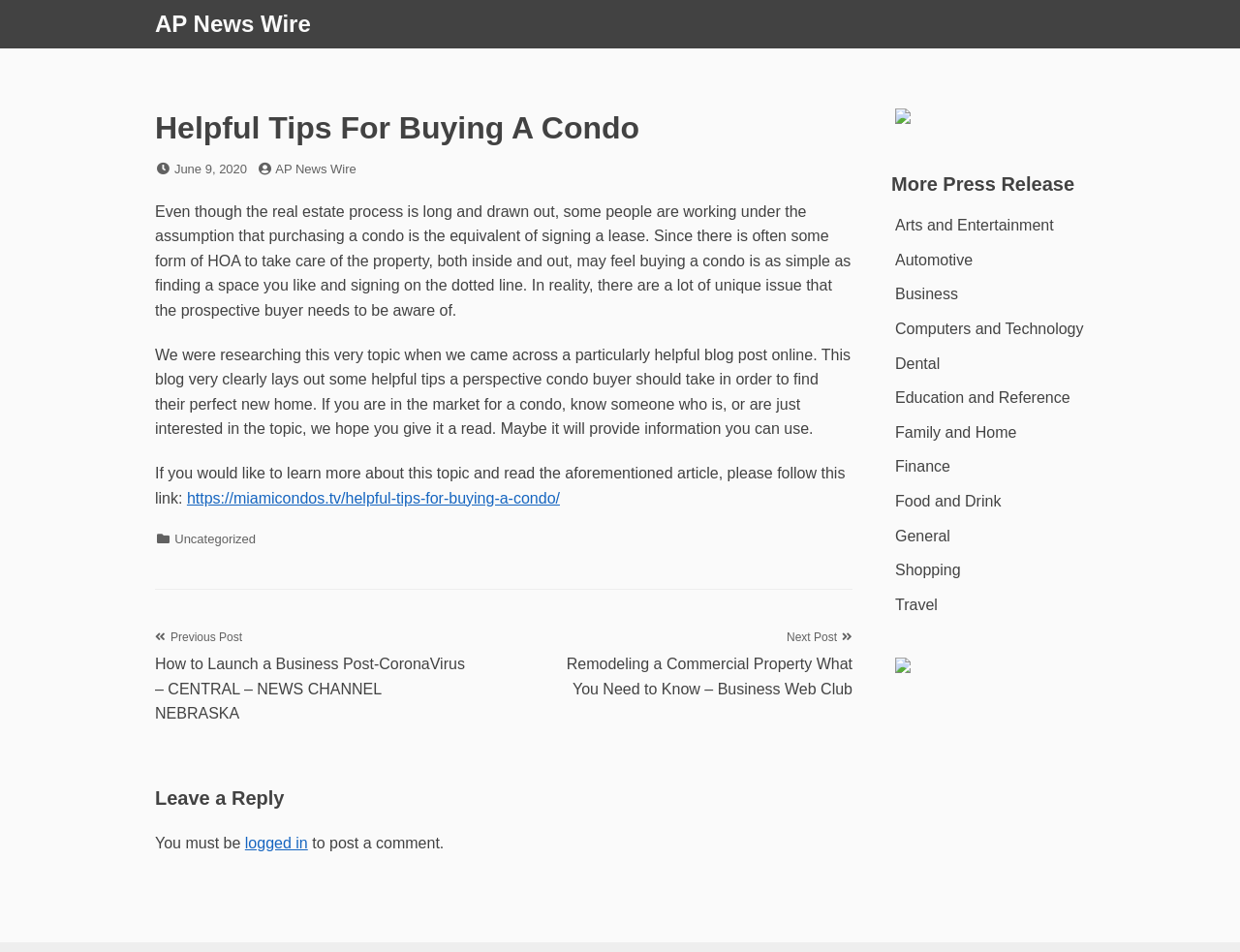Carefully examine the image and provide an in-depth answer to the question: What is the purpose of the 'Leave a Reply' section?

The purpose of the 'Leave a Reply' section can be determined by reading the text 'You must be logged in to post a comment.' This suggests that the section is intended for users to leave comments on the post.